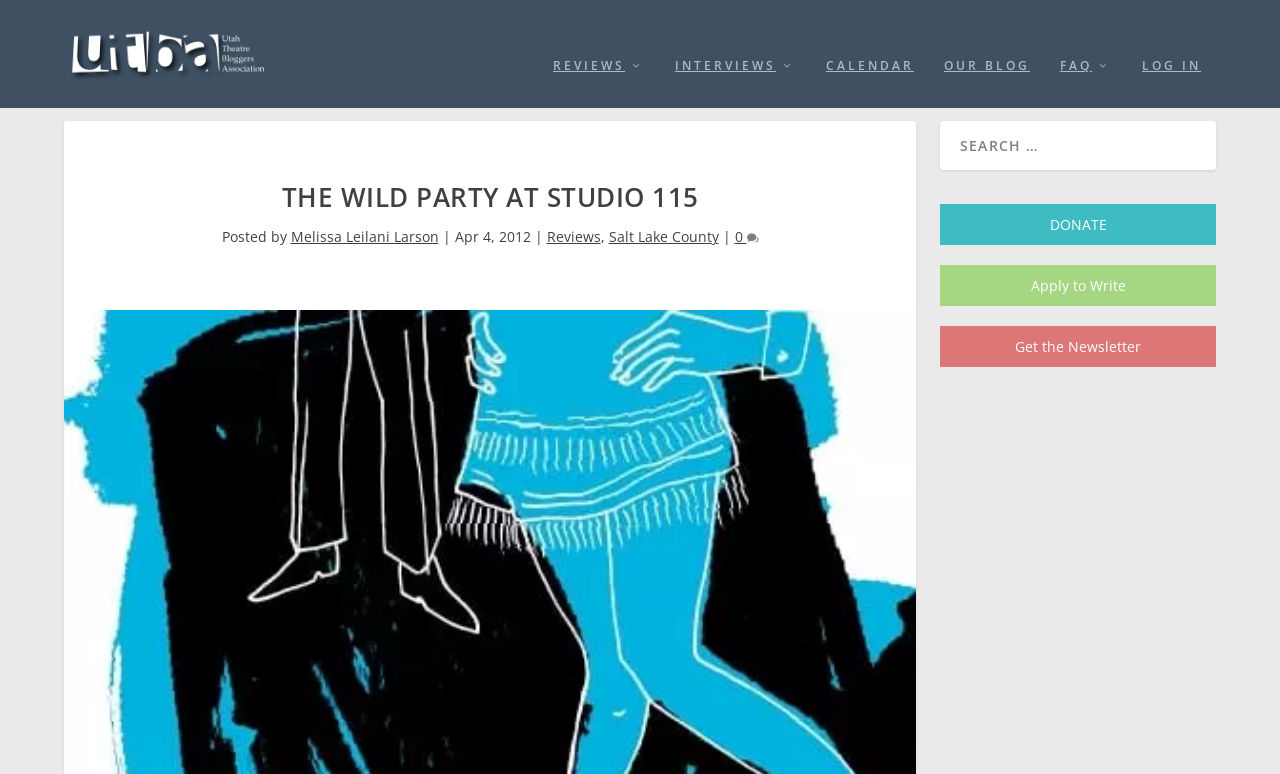What is the date of the article?
Please provide a comprehensive answer based on the details in the screenshot.

The date of the article can be found next to the author information, which is 'Apr 4, 2012', a static text format.